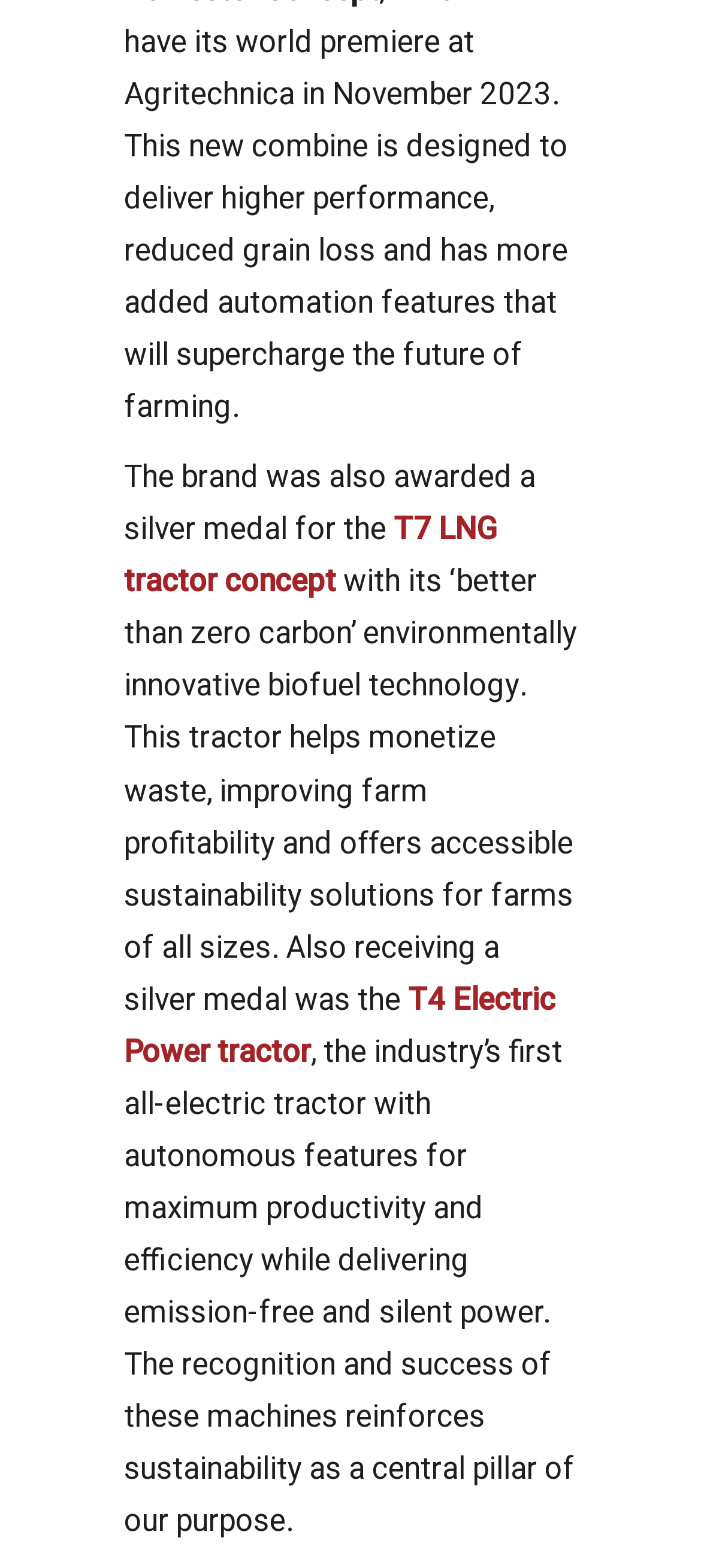For the given element description T7 LNG tractor concept, determine the bounding box coordinates of the UI element. The coordinates should follow the format (top-left x, top-left y, bottom-right x, bottom-right y) and be within the range of 0 to 1.

[0.177, 0.323, 0.71, 0.385]